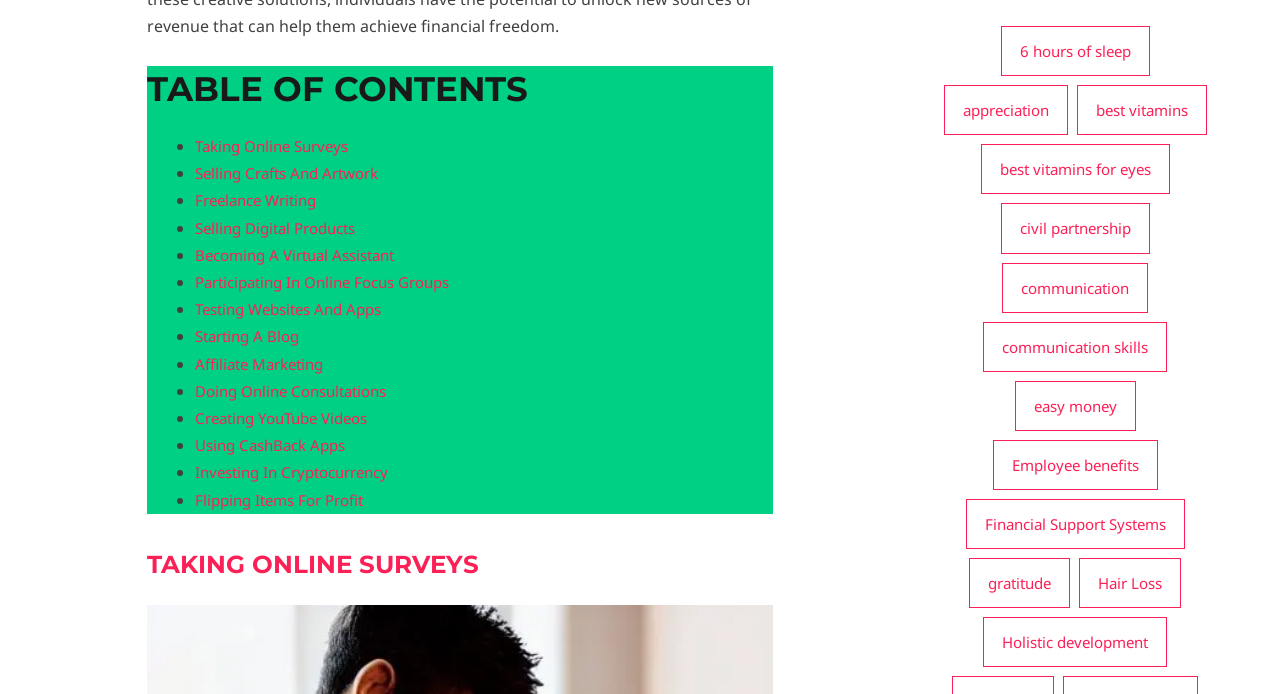What is the last item in the table of contents?
Give a single word or phrase as your answer by examining the image.

Flipping Items For Profit